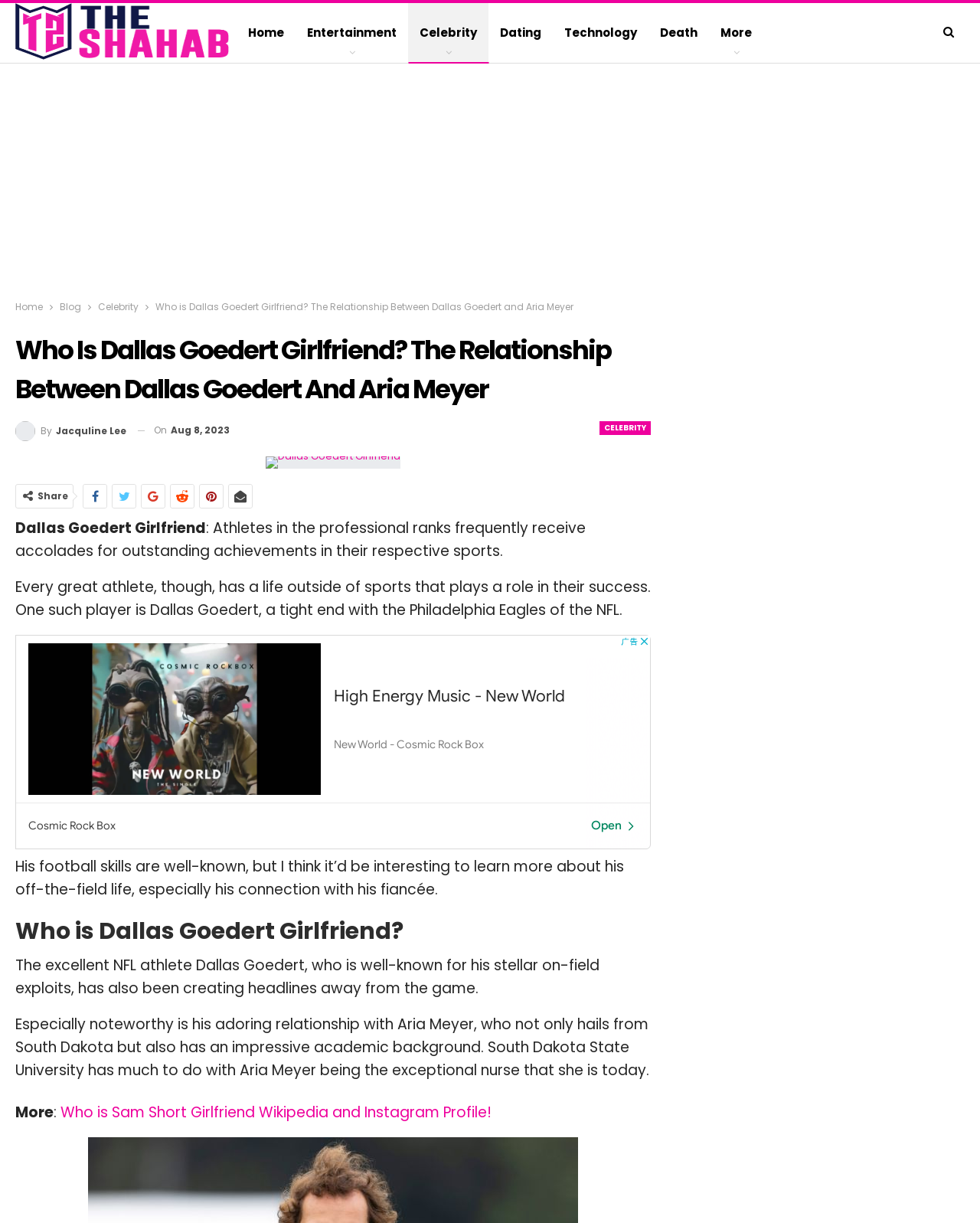Locate the UI element described by By Jacquline Lee in the provided webpage screenshot. Return the bounding box coordinates in the format (top-left x, top-left y, bottom-right x, bottom-right y), ensuring all values are between 0 and 1.

[0.016, 0.344, 0.129, 0.361]